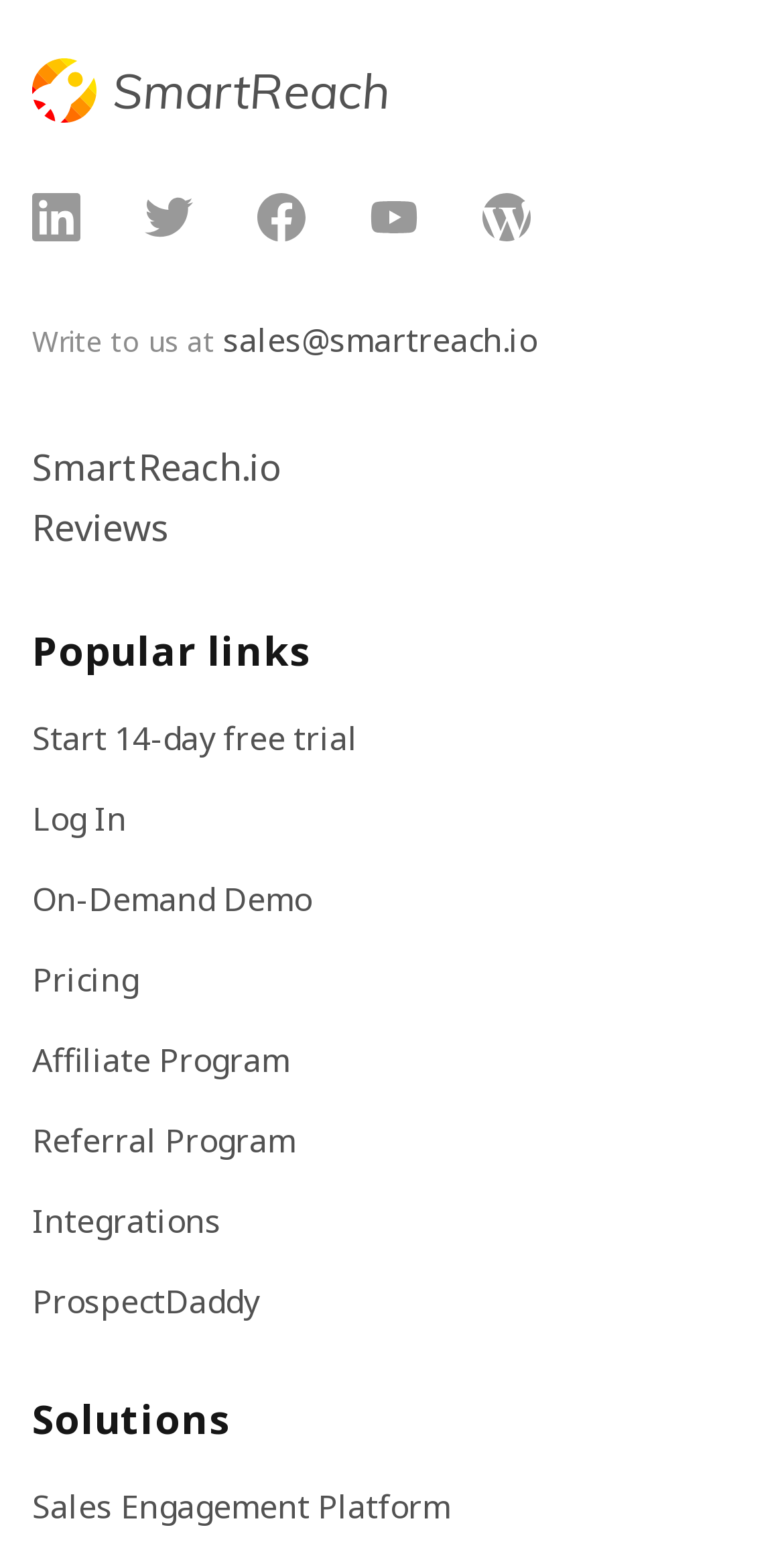Please identify the bounding box coordinates of the element's region that needs to be clicked to fulfill the following instruction: "Click the LinkedIn icon". The bounding box coordinates should consist of four float numbers between 0 and 1, i.e., [left, top, right, bottom].

[0.041, 0.12, 0.103, 0.159]